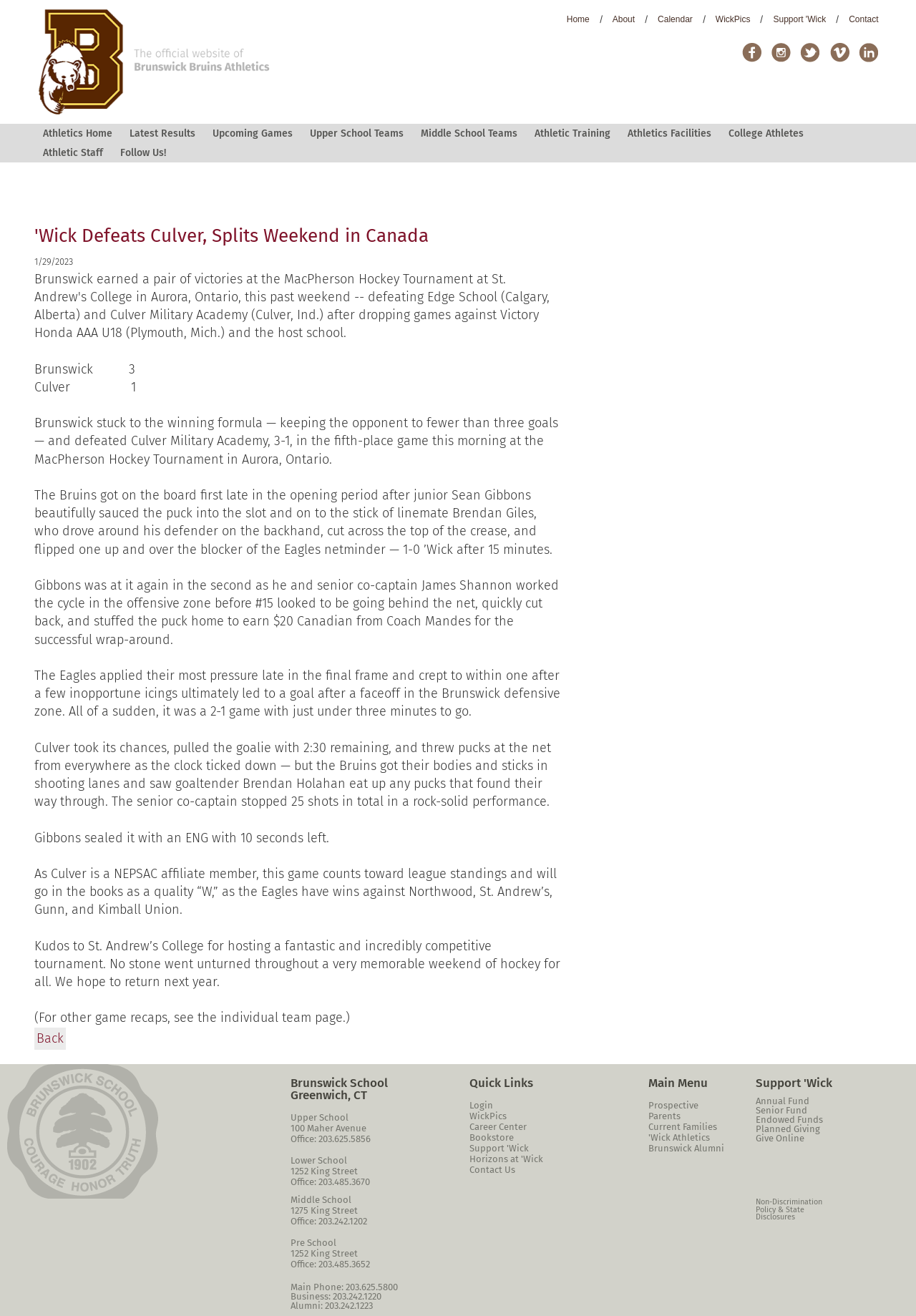Analyze the image and answer the question with as much detail as possible: 
What is the name of the school?

I inferred this answer by looking at the heading 'Brunswick School Greenwich, CT' at the bottom of the webpage, which suggests that the webpage is related to Brunswick School.